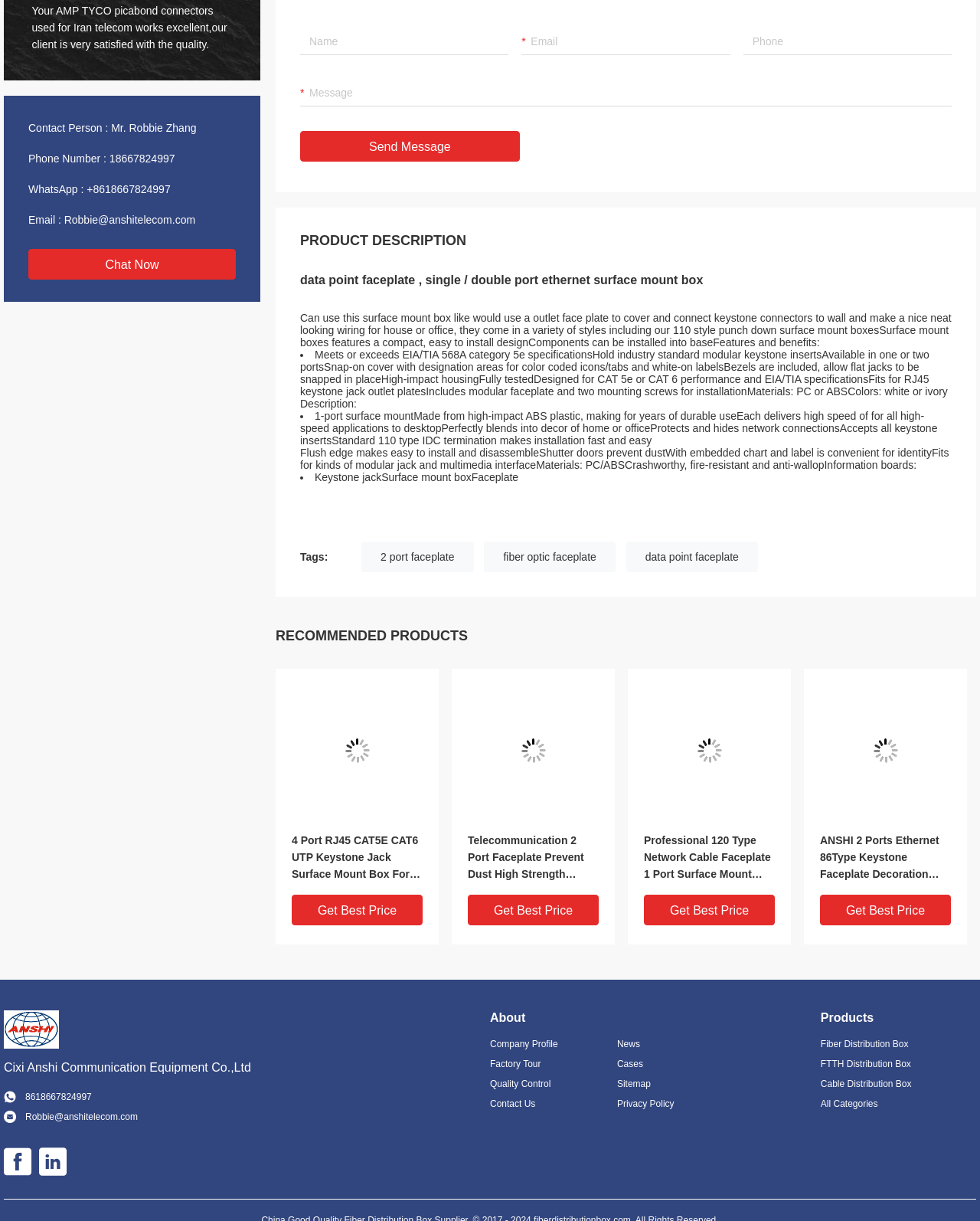Determine the bounding box coordinates for the region that must be clicked to execute the following instruction: "Click the 'Send Message' button".

[0.306, 0.107, 0.53, 0.132]